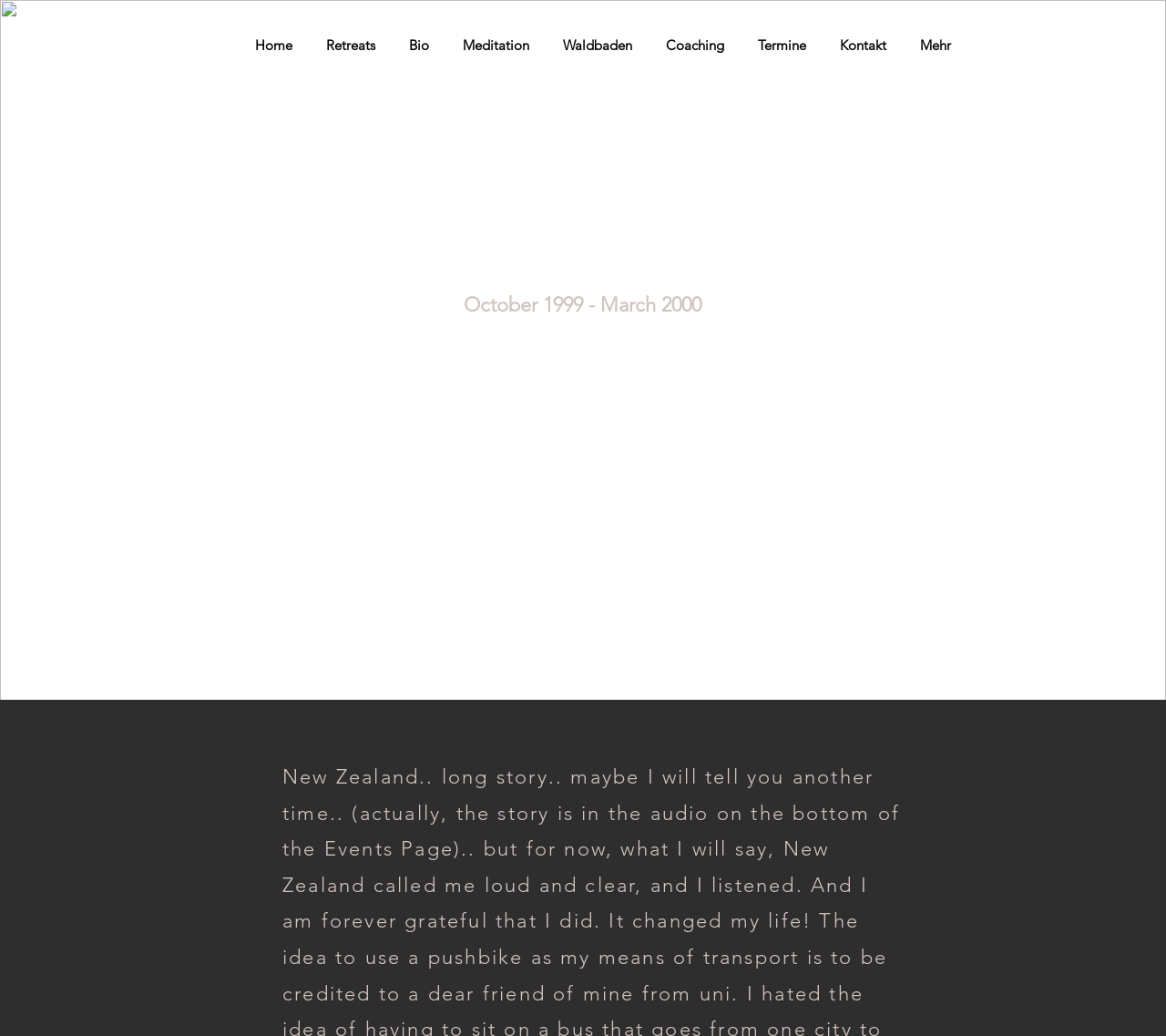What is the text next to the 'Meditation' link?
Provide a detailed and extensive answer to the question.

I looked at the link elements under the navigation element with the text 'Website' and found the link element with the text 'Meditation' located at [0.382, 0.022, 0.468, 0.066]. The next link element is 'Waldbaden' located at [0.468, 0.022, 0.556, 0.066].